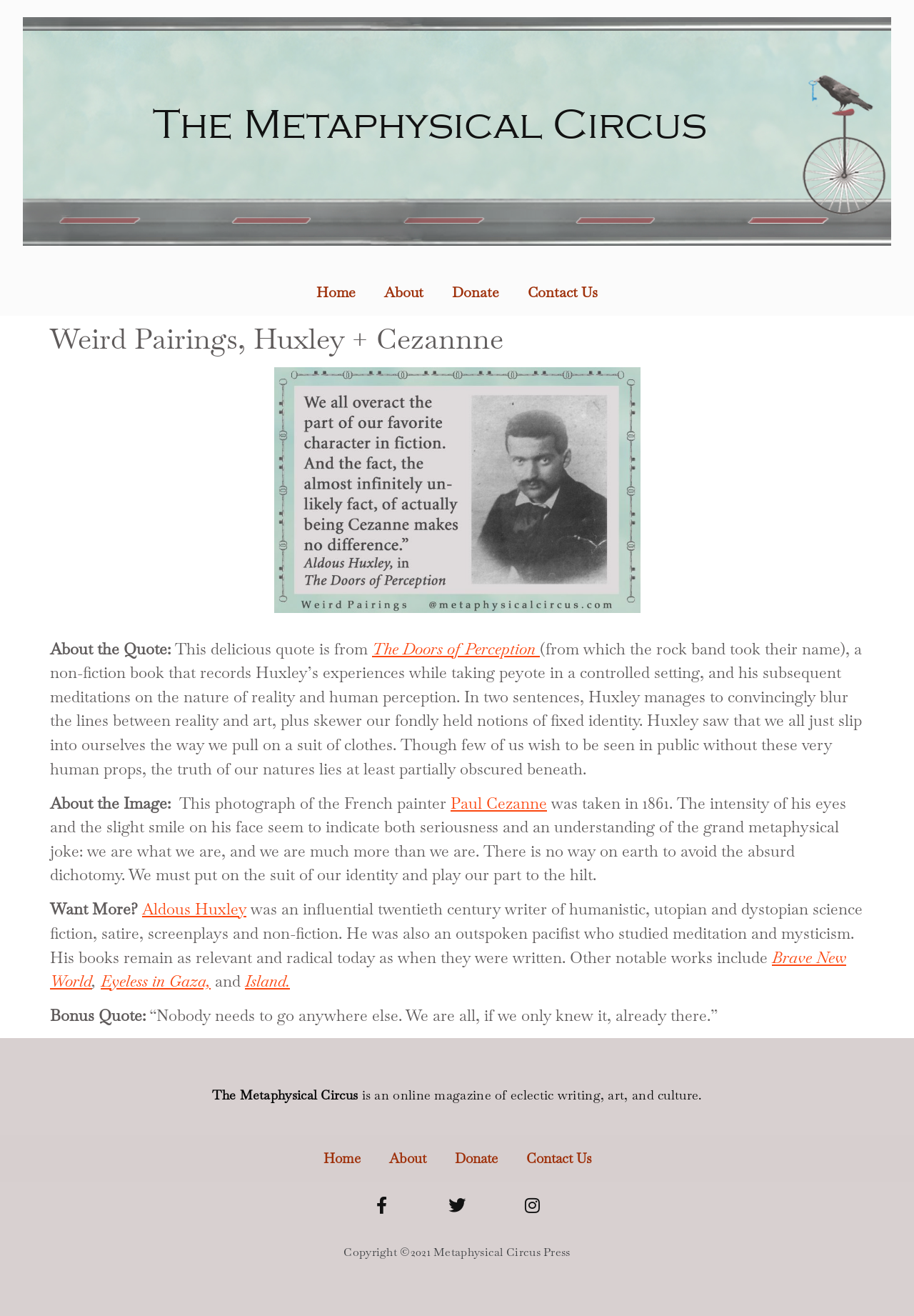Specify the bounding box coordinates of the element's area that should be clicked to execute the given instruction: "Go to the Home page". The coordinates should be four float numbers between 0 and 1, i.e., [left, top, right, bottom].

[0.33, 0.21, 0.405, 0.235]